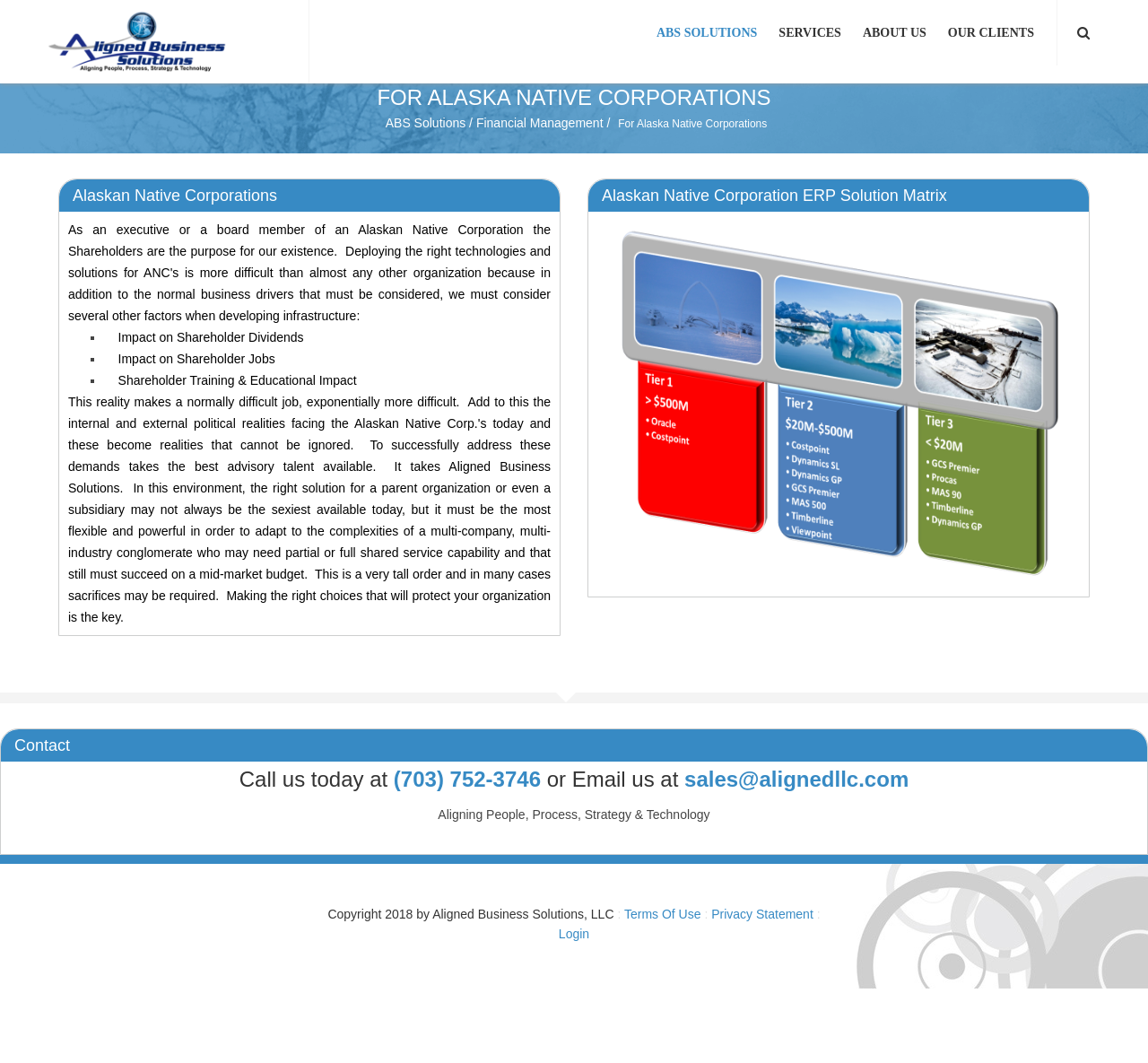Please find the bounding box coordinates of the element that you should click to achieve the following instruction: "Contact us". The coordinates should be presented as four float numbers between 0 and 1: [left, top, right, bottom].

[0.596, 0.722, 0.792, 0.744]